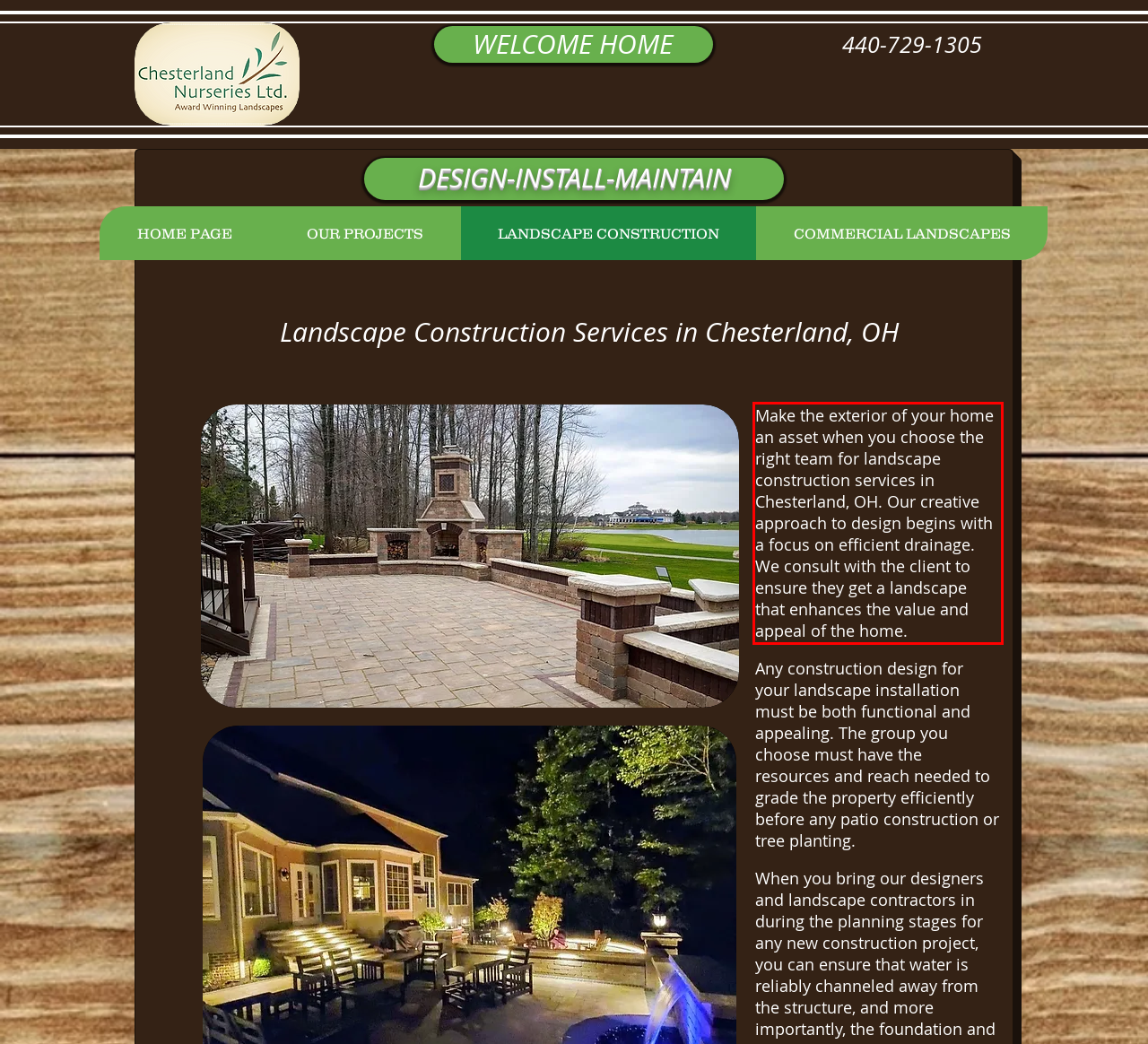You have a webpage screenshot with a red rectangle surrounding a UI element. Extract the text content from within this red bounding box.

Make the exterior of your home an asset when you choose the right team for landscape construction services in Chesterland, OH. Our creative approach to design begins with a focus on efficient drainage. We consult with the client to ensure they get a landscape that enhances the value and appeal of the home.